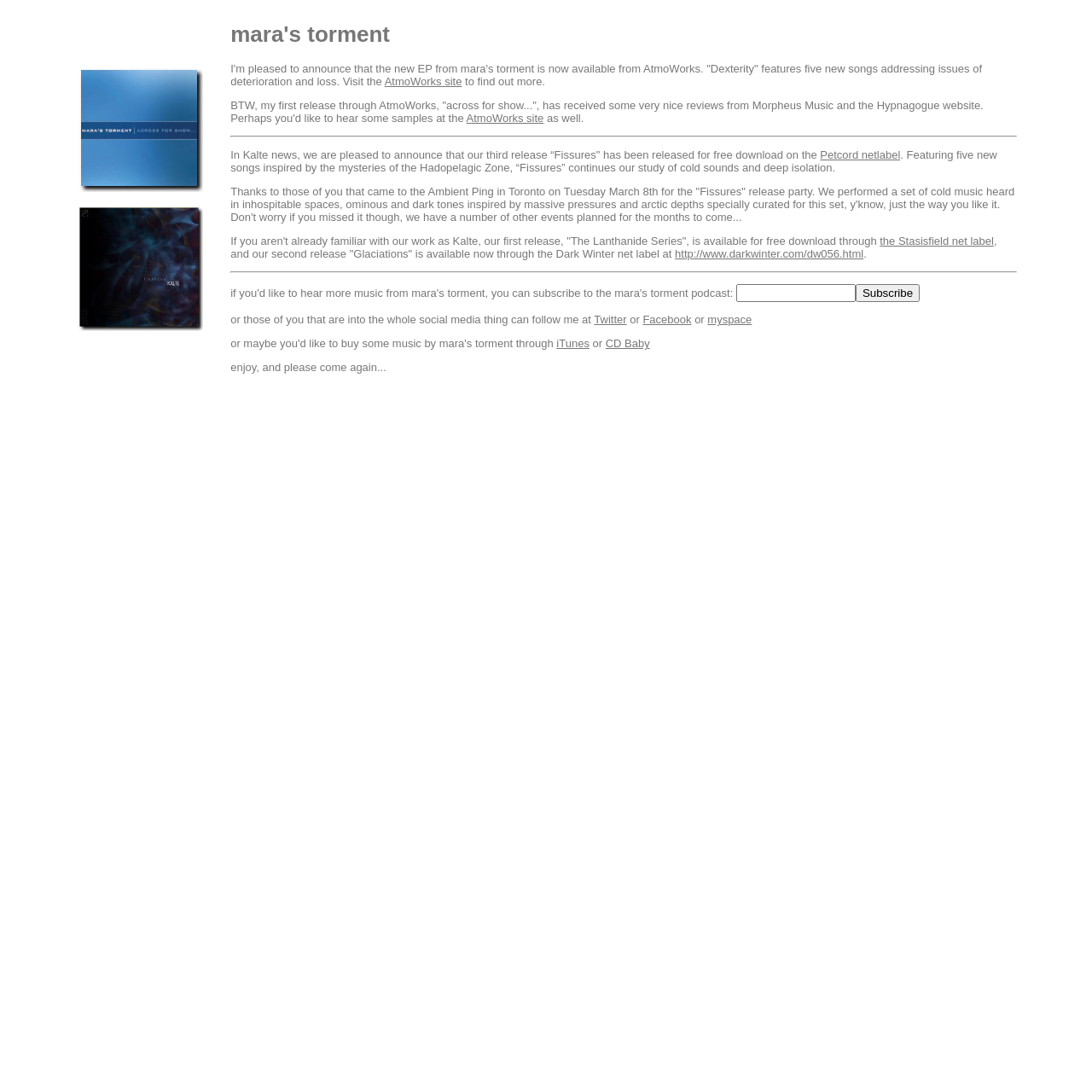Consider the image and give a detailed and elaborate answer to the question: 
What is the purpose of the textbox on the webpage?

The textbox is located next to the 'Subscribe' button, suggesting that it is used to input information to subscribe to the mara's torment podcast or newsletter.